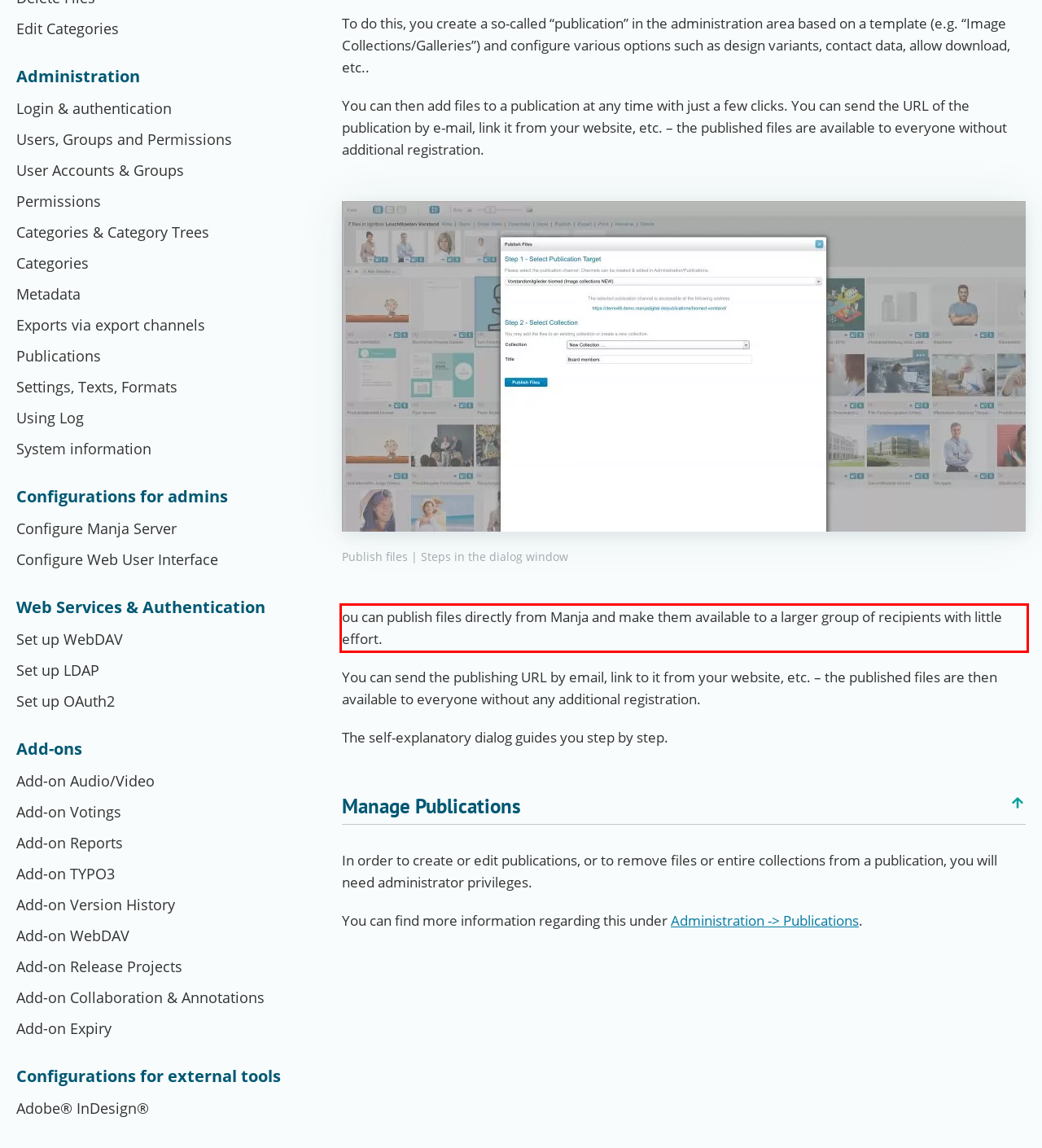Analyze the webpage screenshot and use OCR to recognize the text content in the red bounding box.

ou can publish files directly from Manja and make them available to a larger group of recipients with little effort.